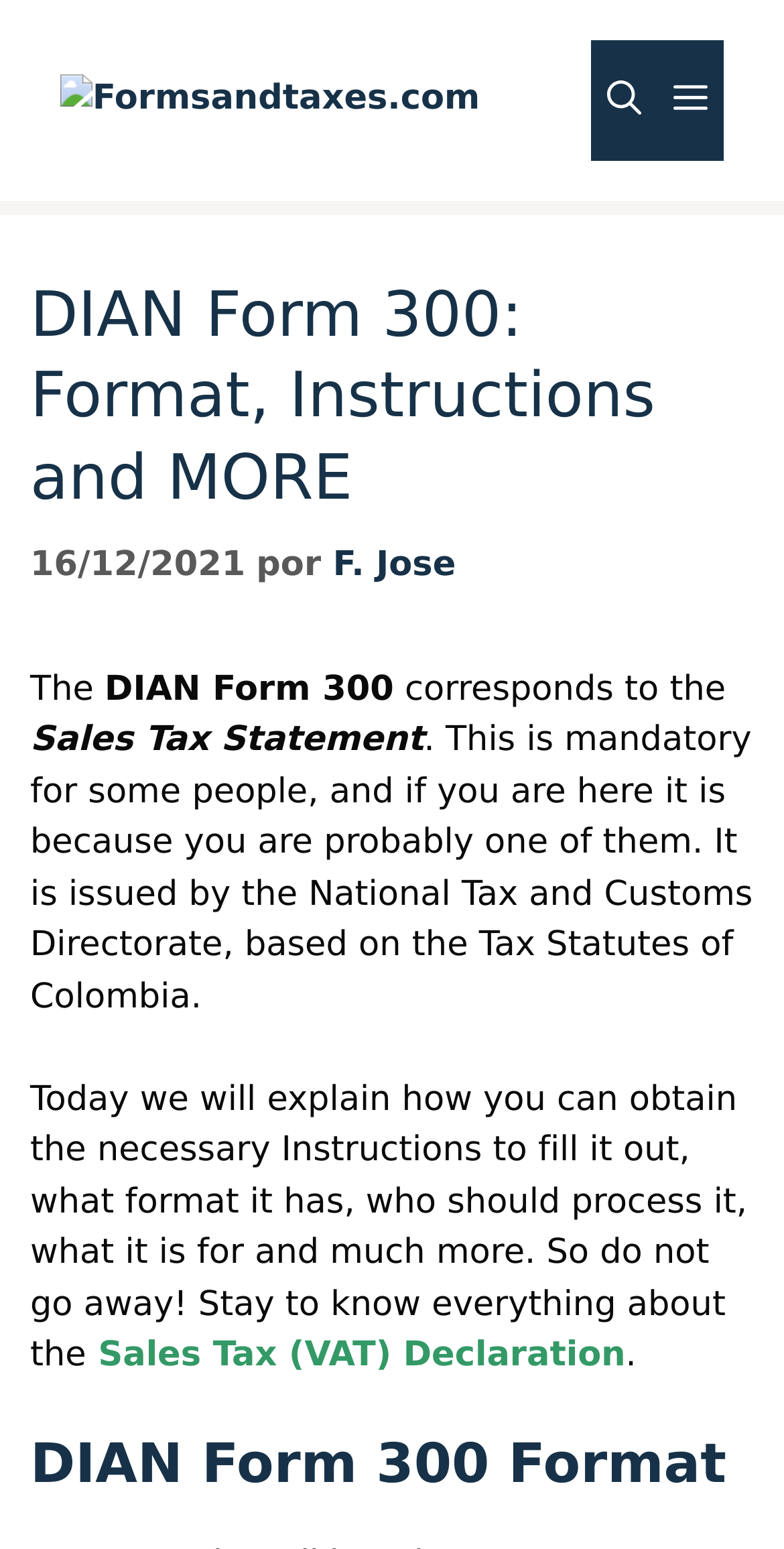Determine the bounding box of the UI component based on this description: "aria-label="Abrir la barra de búsqueda"". The bounding box coordinates should be four float values between 0 and 1, i.e., [left, top, right, bottom].

[0.754, 0.026, 0.838, 0.104]